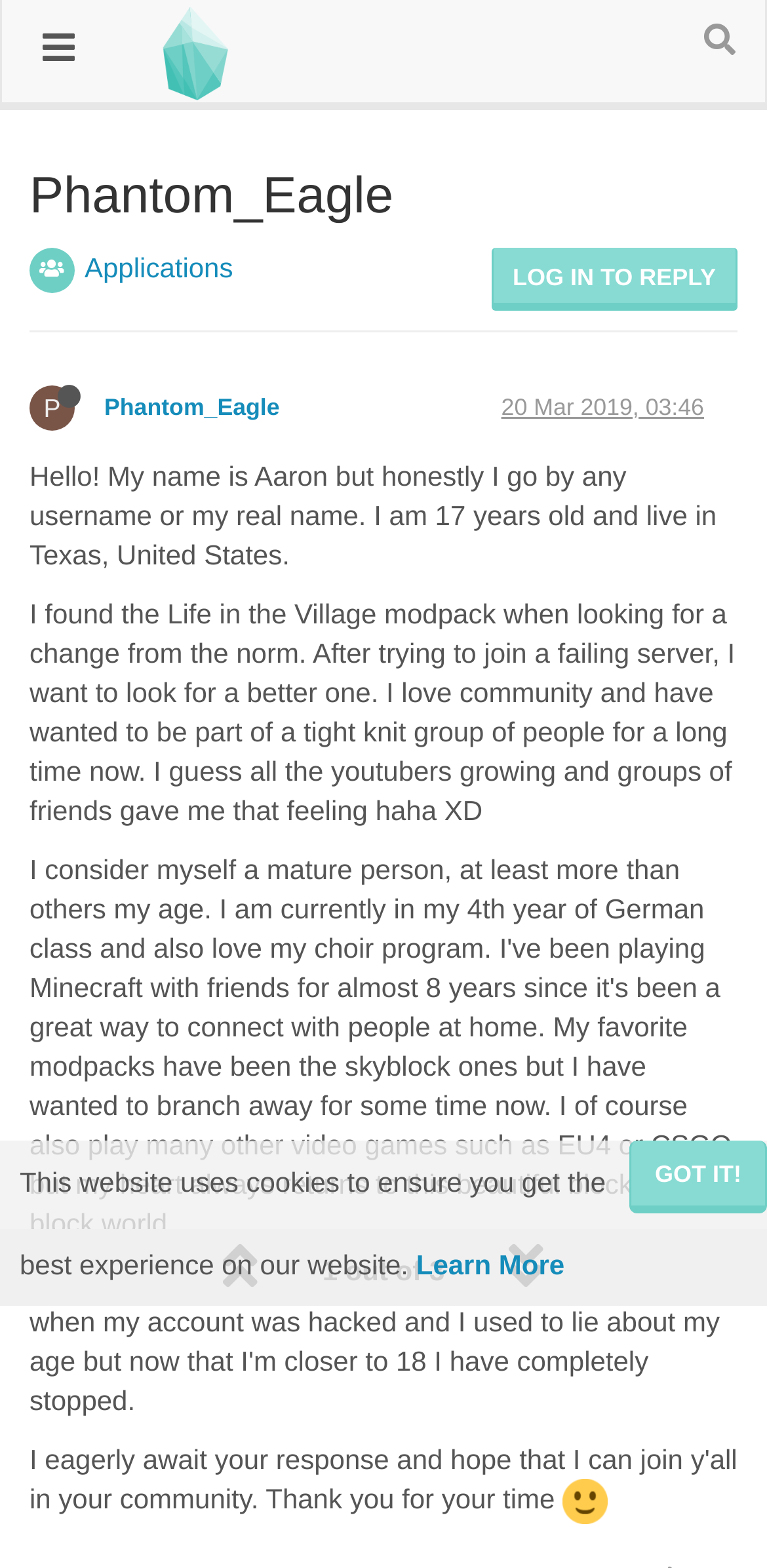Determine the bounding box coordinates of the clickable element to achieve the following action: 'Log in to reply'. Provide the coordinates as four float values between 0 and 1, formatted as [left, top, right, bottom].

[0.64, 0.158, 0.962, 0.198]